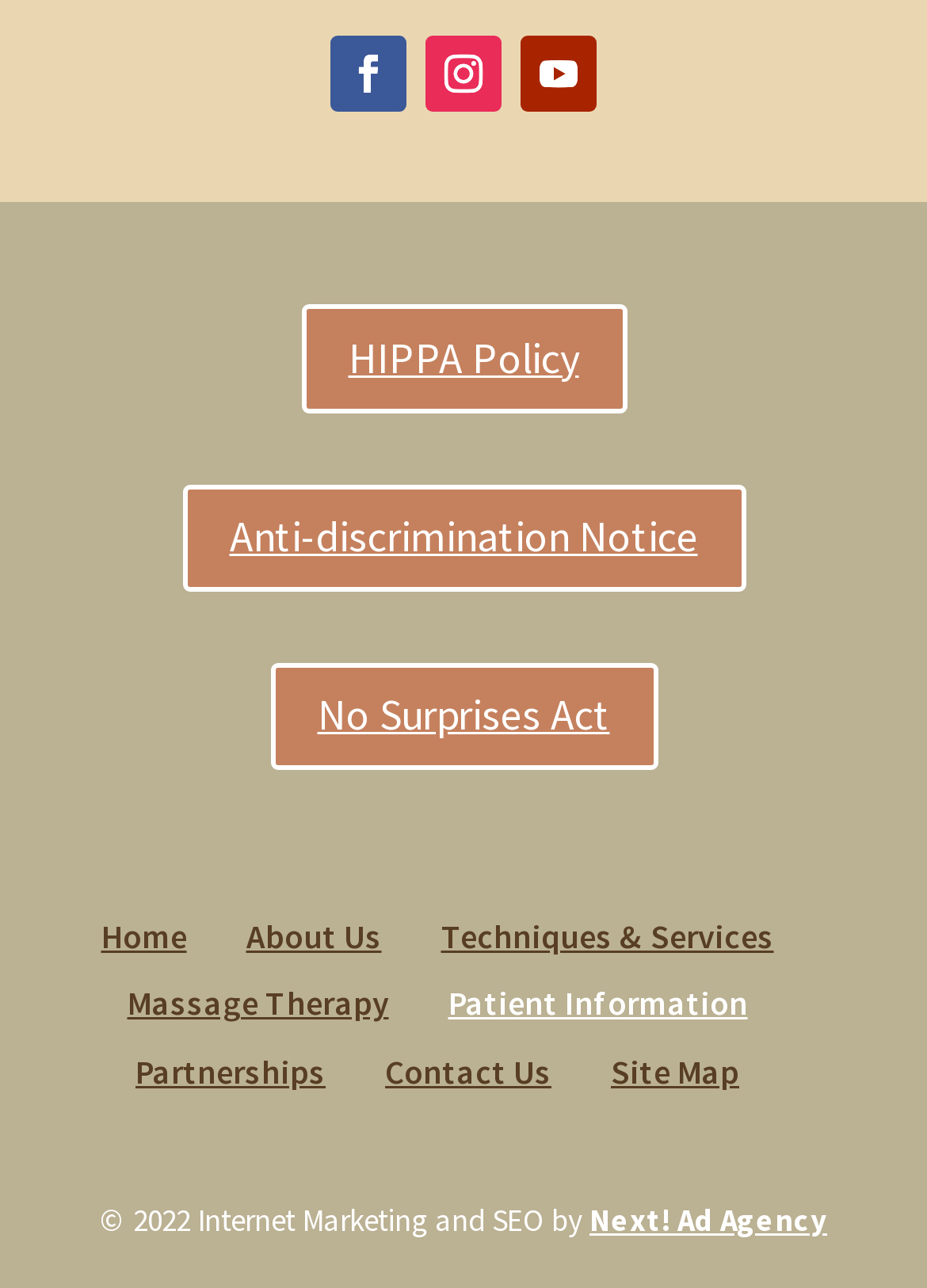Please identify the bounding box coordinates of the area I need to click to accomplish the following instruction: "contact us".

[0.415, 0.815, 0.595, 0.848]